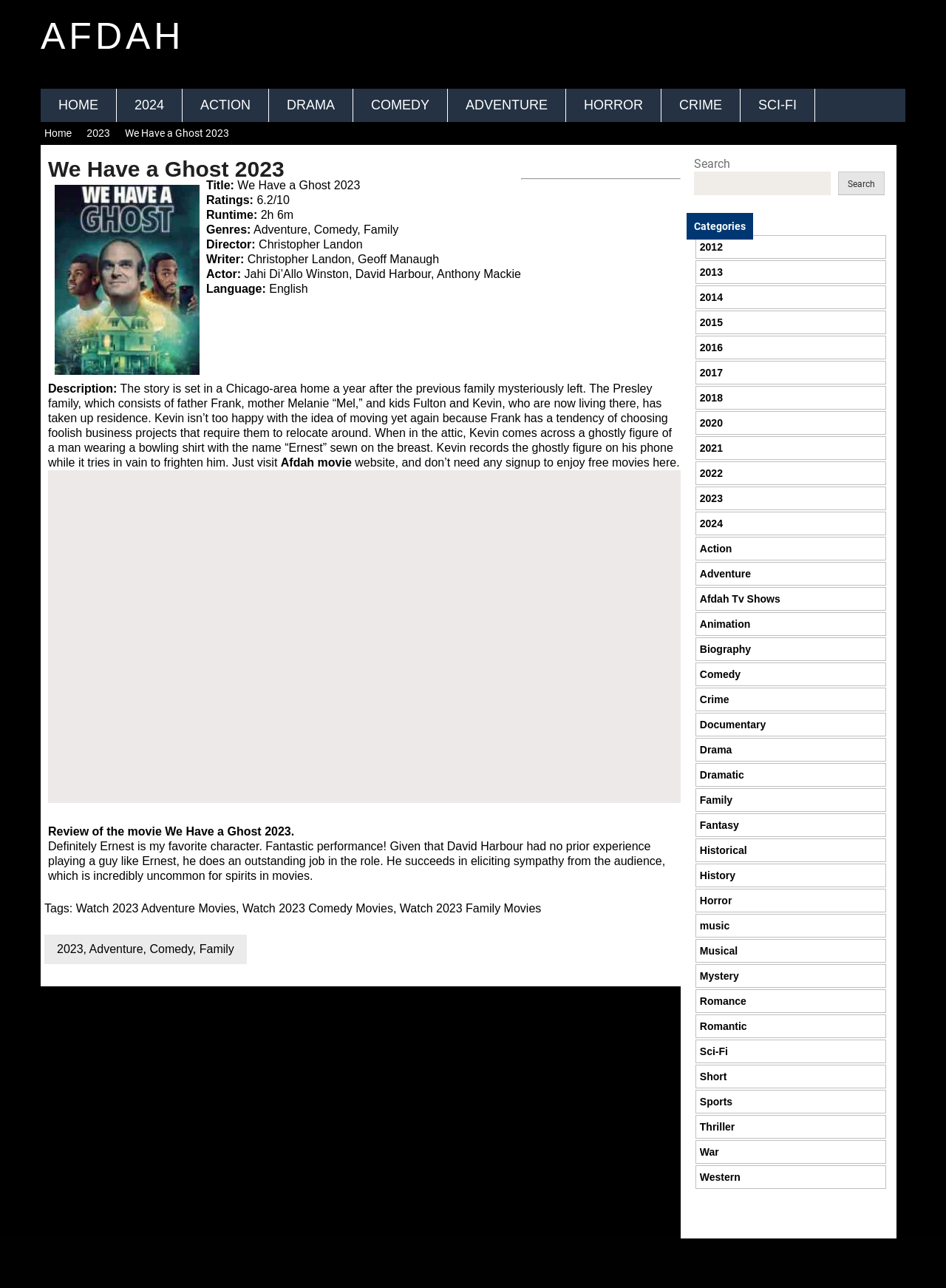Can you pinpoint the bounding box coordinates for the clickable element required for this instruction: "Click on the '2023' link"? The coordinates should be four float numbers between 0 and 1, i.e., [left, top, right, bottom].

[0.092, 0.099, 0.116, 0.108]